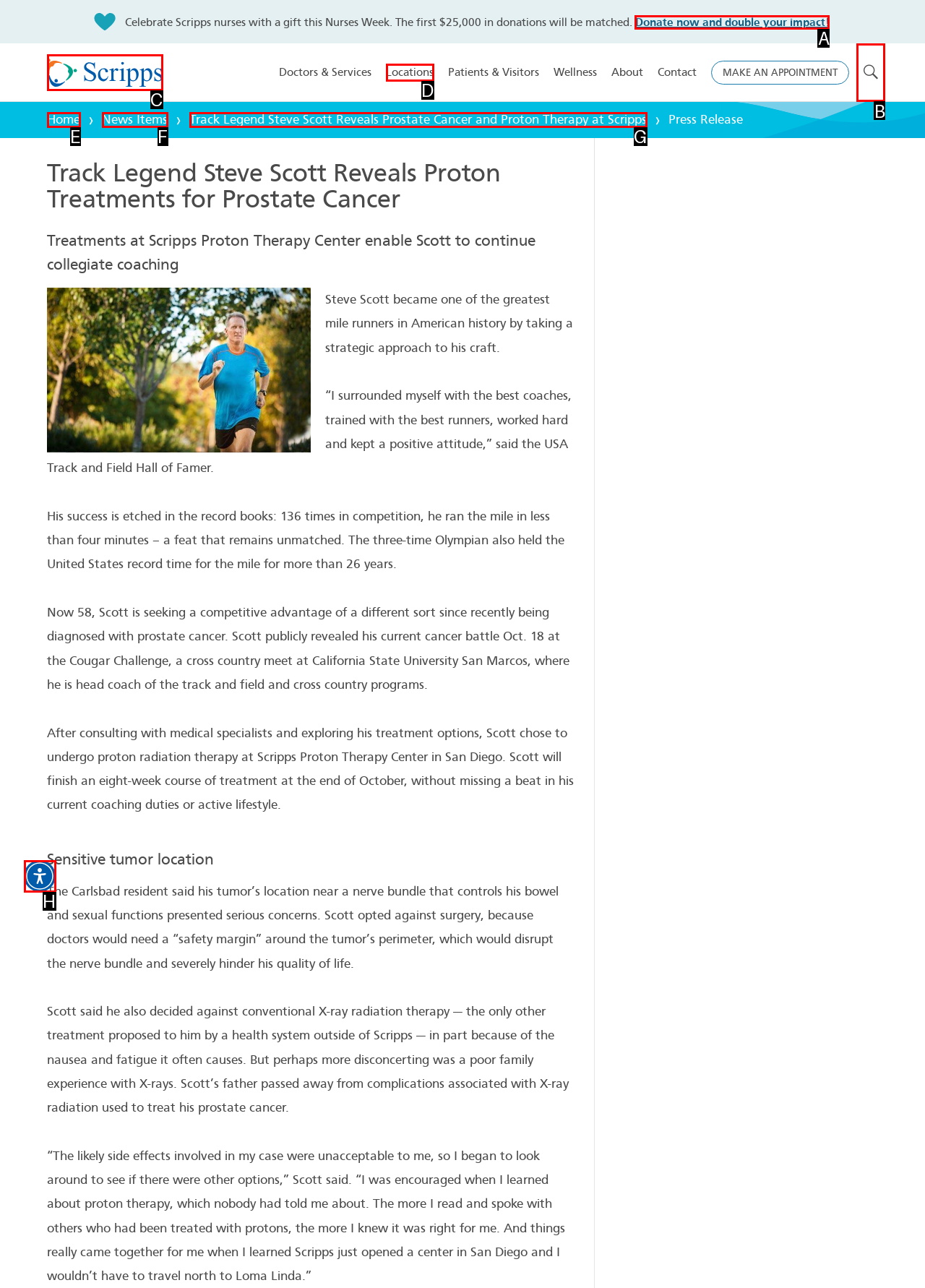Identify the appropriate choice to fulfill this task: Search scripps.org
Respond with the letter corresponding to the correct option.

B